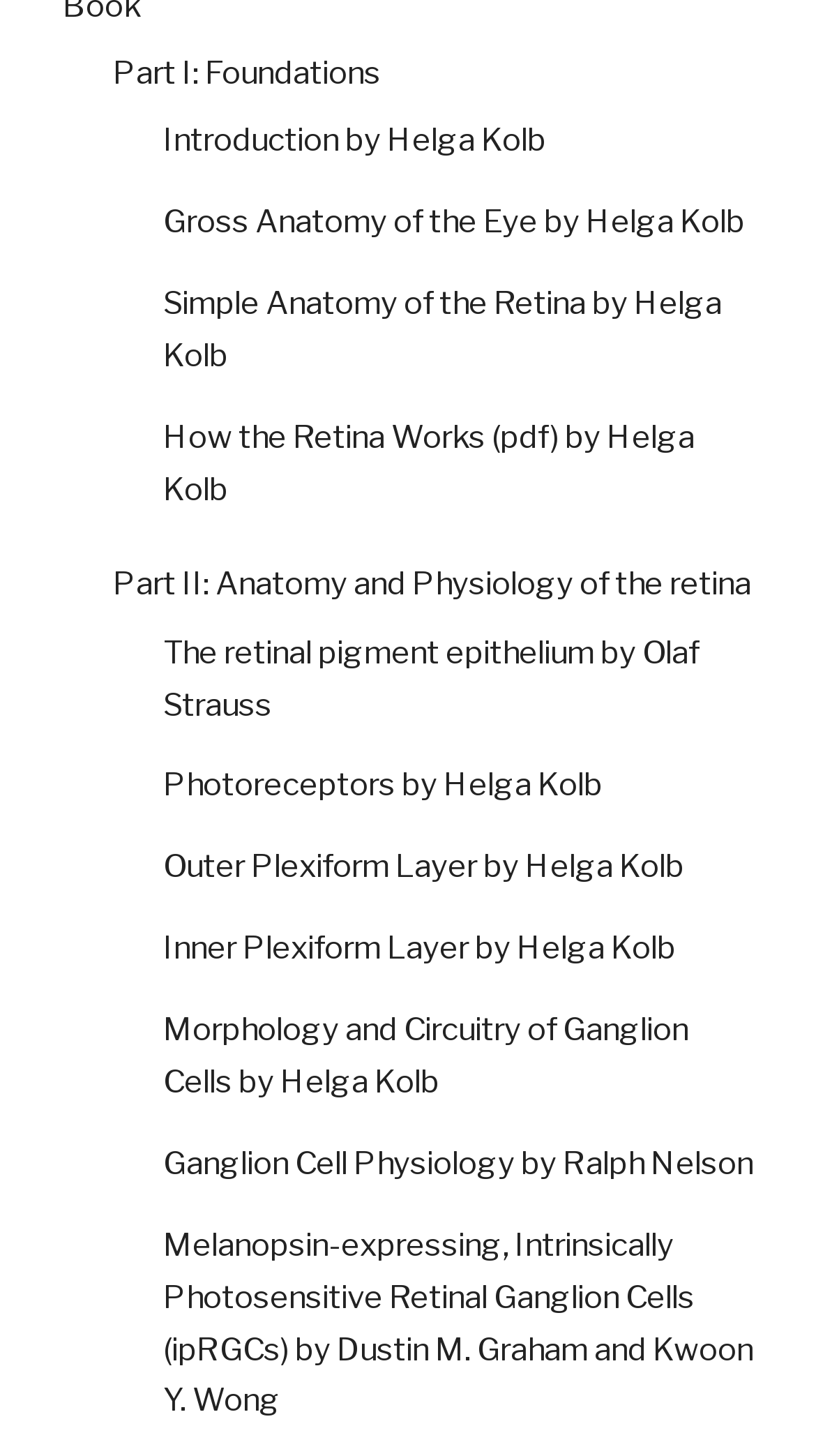Extract the bounding box coordinates of the UI element described by: "Introduction by Helga Kolb". The coordinates should include four float numbers ranging from 0 to 1, e.g., [left, top, right, bottom].

[0.2, 0.084, 0.669, 0.11]